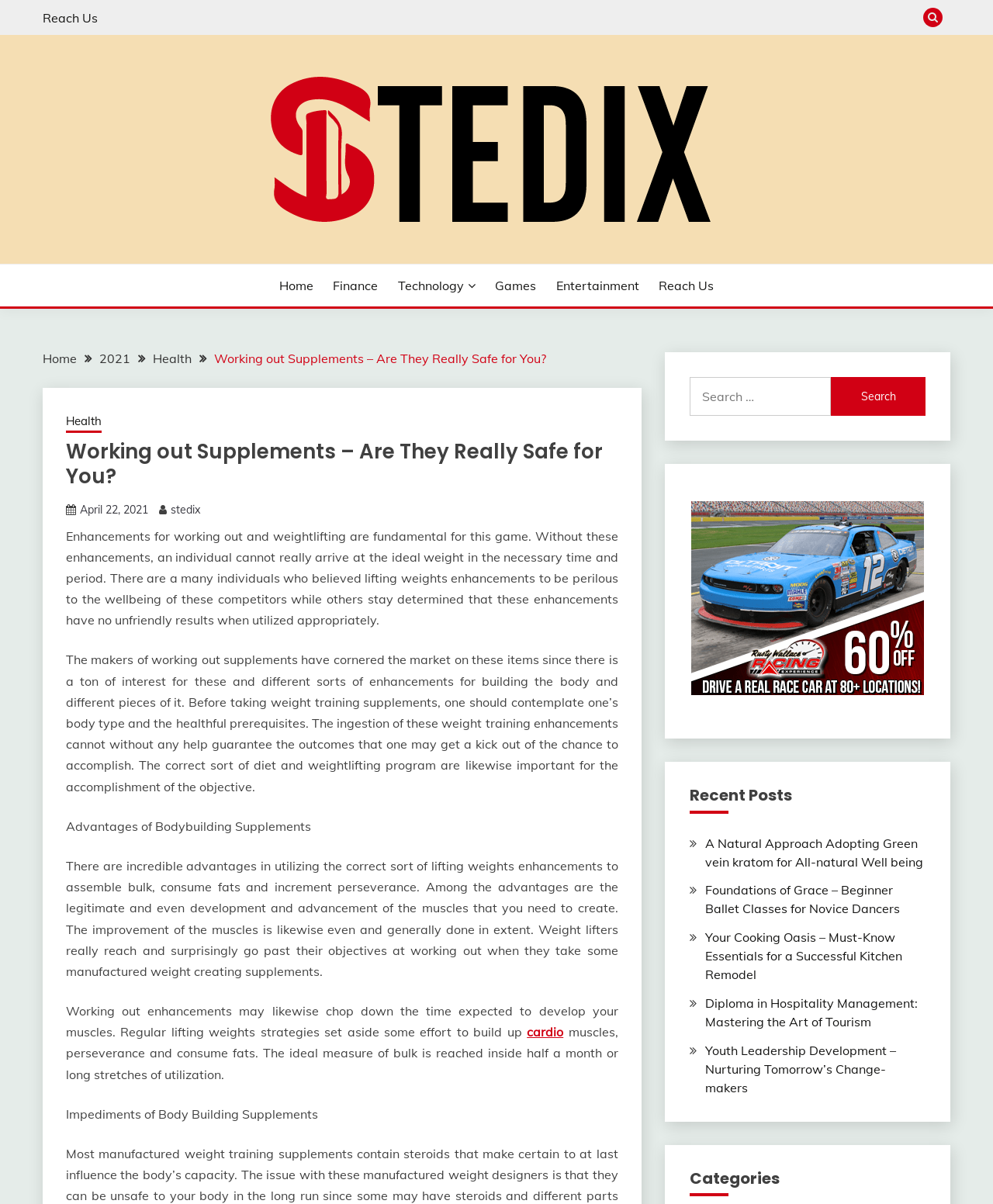Please identify the bounding box coordinates of the element I should click to complete this instruction: 'Click on the 'cardio' link'. The coordinates should be given as four float numbers between 0 and 1, like this: [left, top, right, bottom].

[0.531, 0.851, 0.567, 0.864]